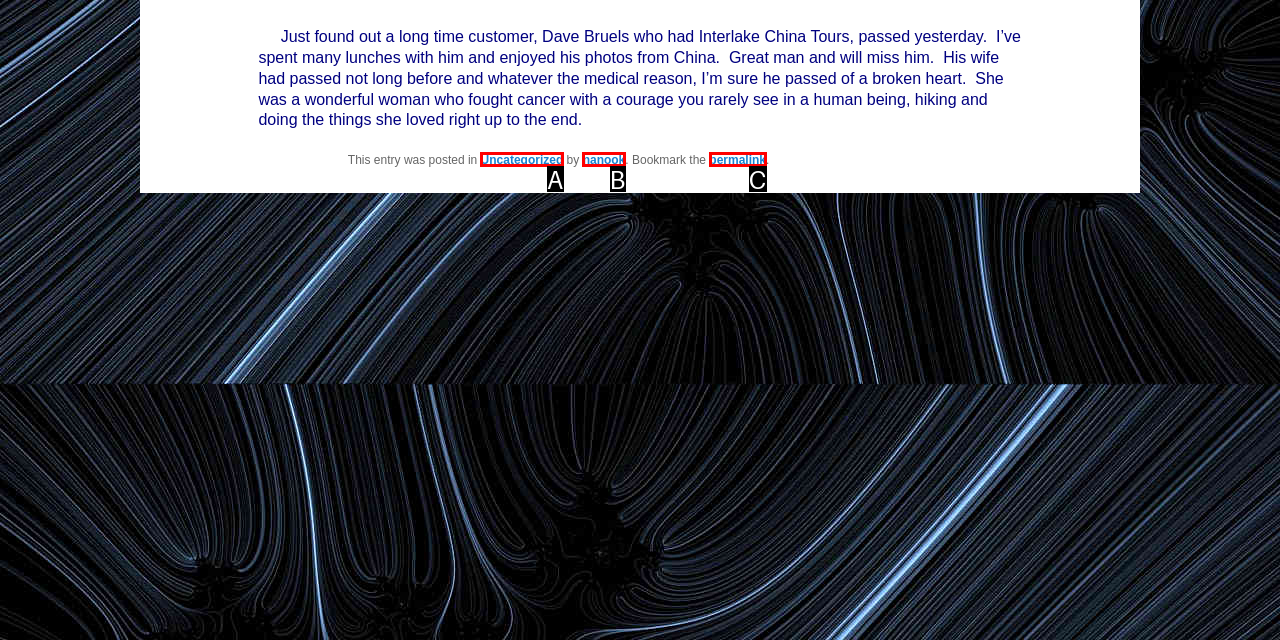Using the description: Uncategorized, find the corresponding HTML element. Provide the letter of the matching option directly.

A